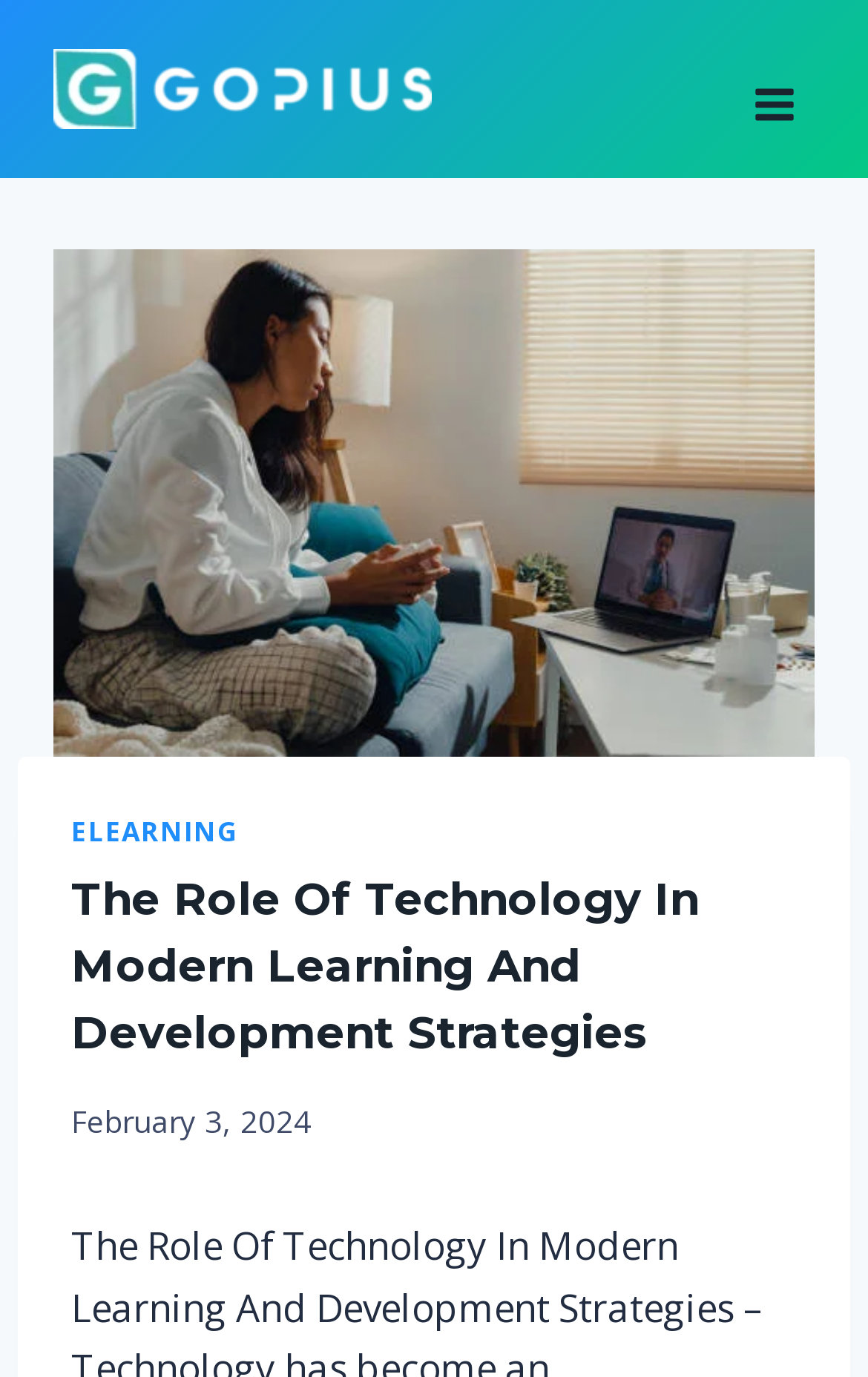Find and provide the bounding box coordinates for the UI element described here: "Cookie Settings". The coordinates should be given as four float numbers between 0 and 1: [left, top, right, bottom].

None